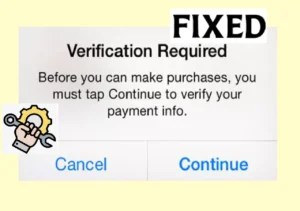Answer the following inquiry with a single word or phrase:
What happens if the user taps 'Cancel'?

Verification process is not continued